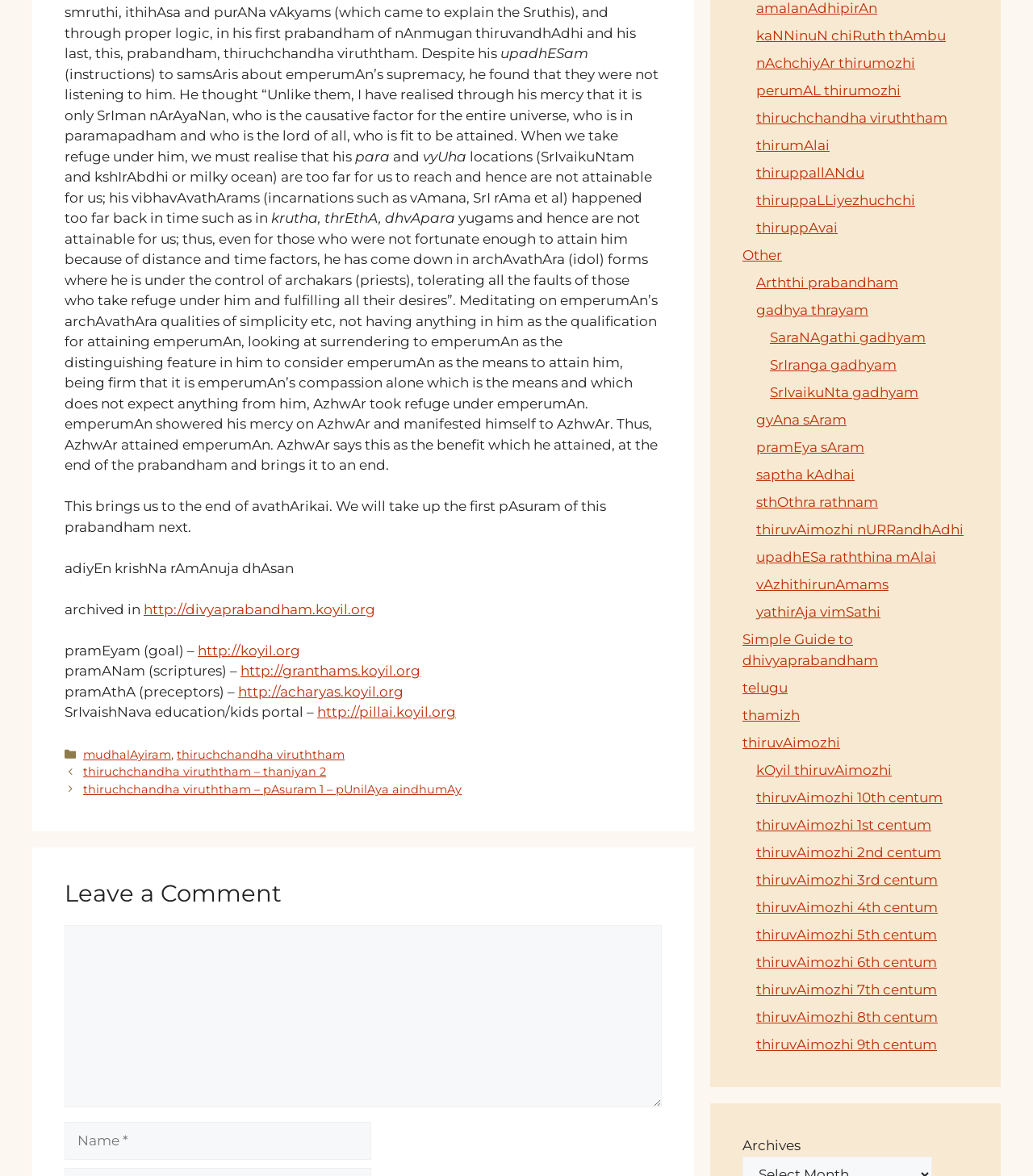From the given element description: "parent_node: Comment name="author" placeholder="Name *"", find the bounding box for the UI element. Provide the coordinates as four float numbers between 0 and 1, in the order [left, top, right, bottom].

[0.062, 0.954, 0.359, 0.987]